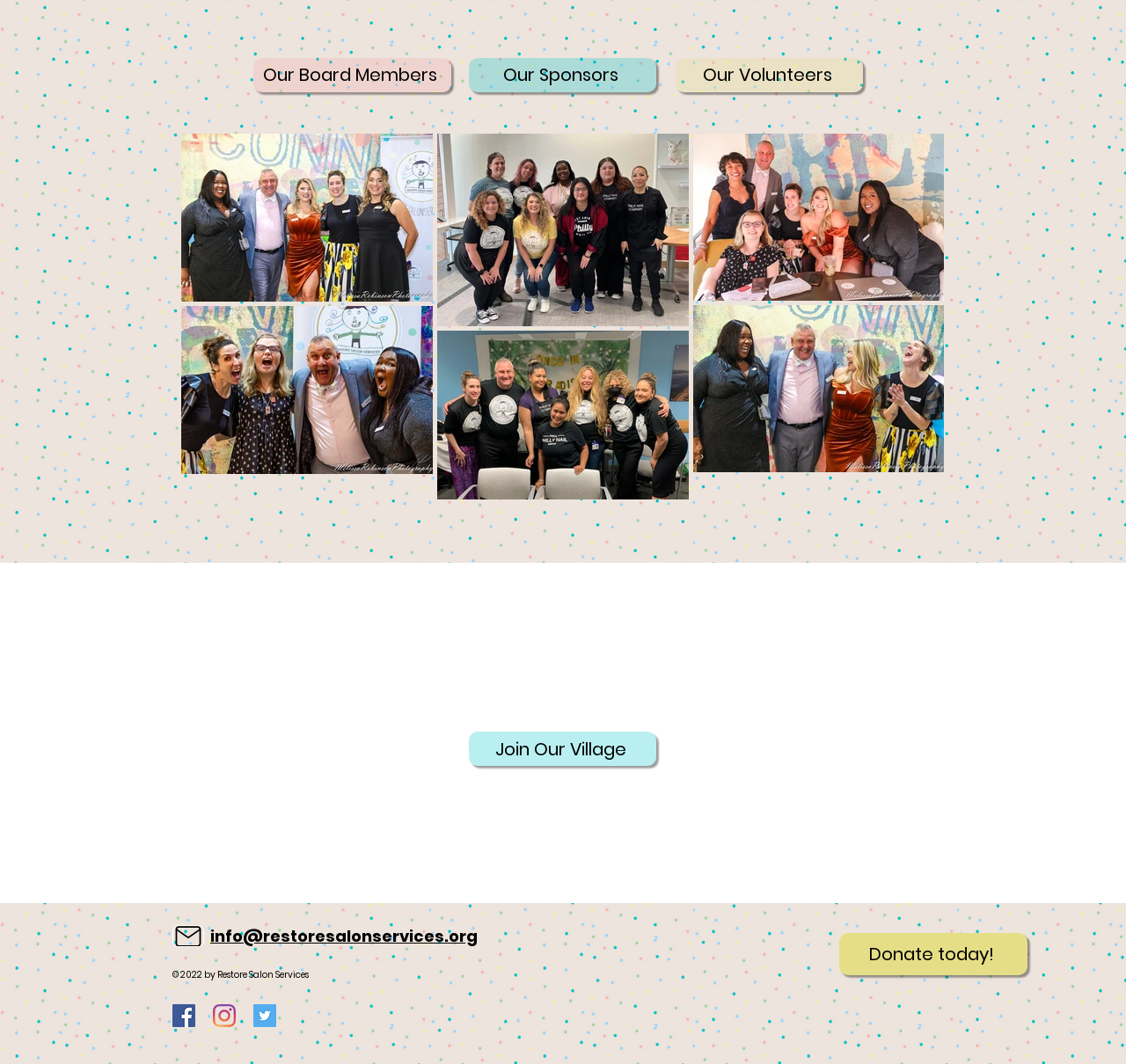Using the element description provided, determine the bounding box coordinates in the format (top-left x, top-left y, bottom-right x, bottom-right y). Ensure that all values are floating point numbers between 0 and 1. Element description: Join Our Village

[0.416, 0.688, 0.583, 0.72]